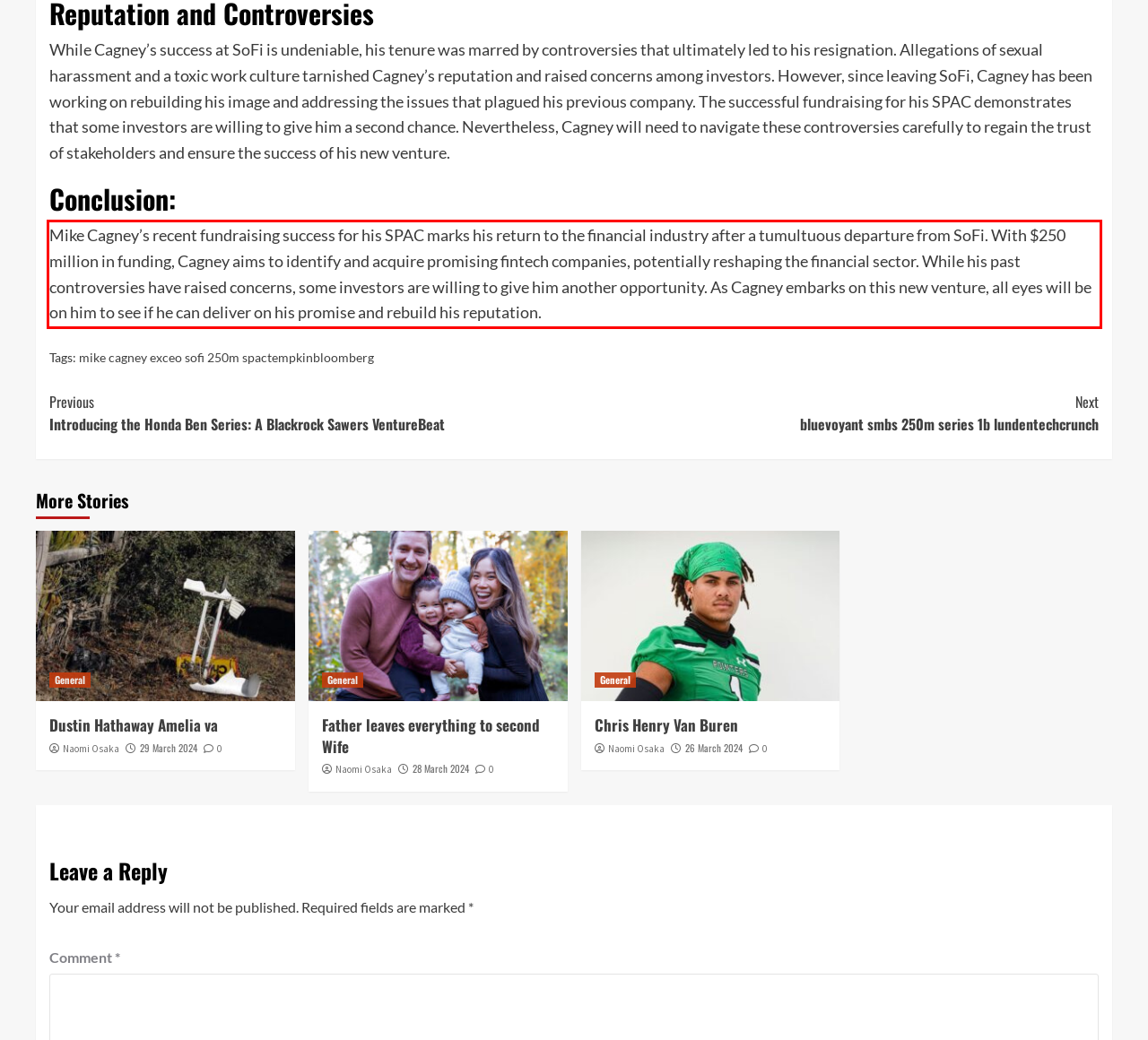View the screenshot of the webpage and identify the UI element surrounded by a red bounding box. Extract the text contained within this red bounding box.

Mike Cagney’s recent fundraising success for his SPAC marks his return to the financial industry after a tumultuous departure from SoFi. With $250 million in funding, Cagney aims to identify and acquire promising fintech companies, potentially reshaping the financial sector. While his past controversies have raised concerns, some investors are willing to give him another opportunity. As Cagney embarks on this new venture, all eyes will be on him to see if he can deliver on his promise and rebuild his reputation.